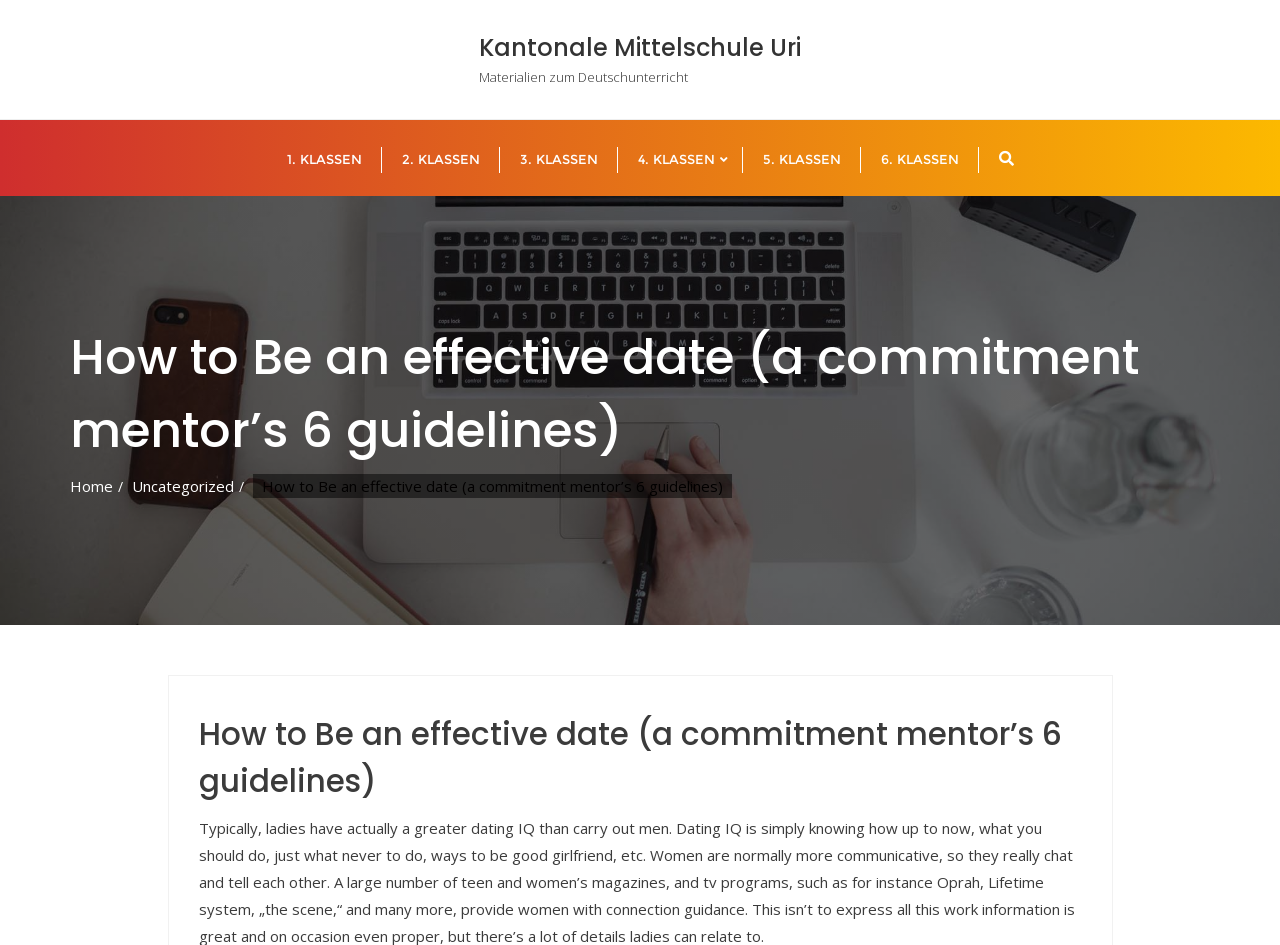Using the description "Uncategorized", locate and provide the bounding box of the UI element.

[0.103, 0.504, 0.183, 0.525]